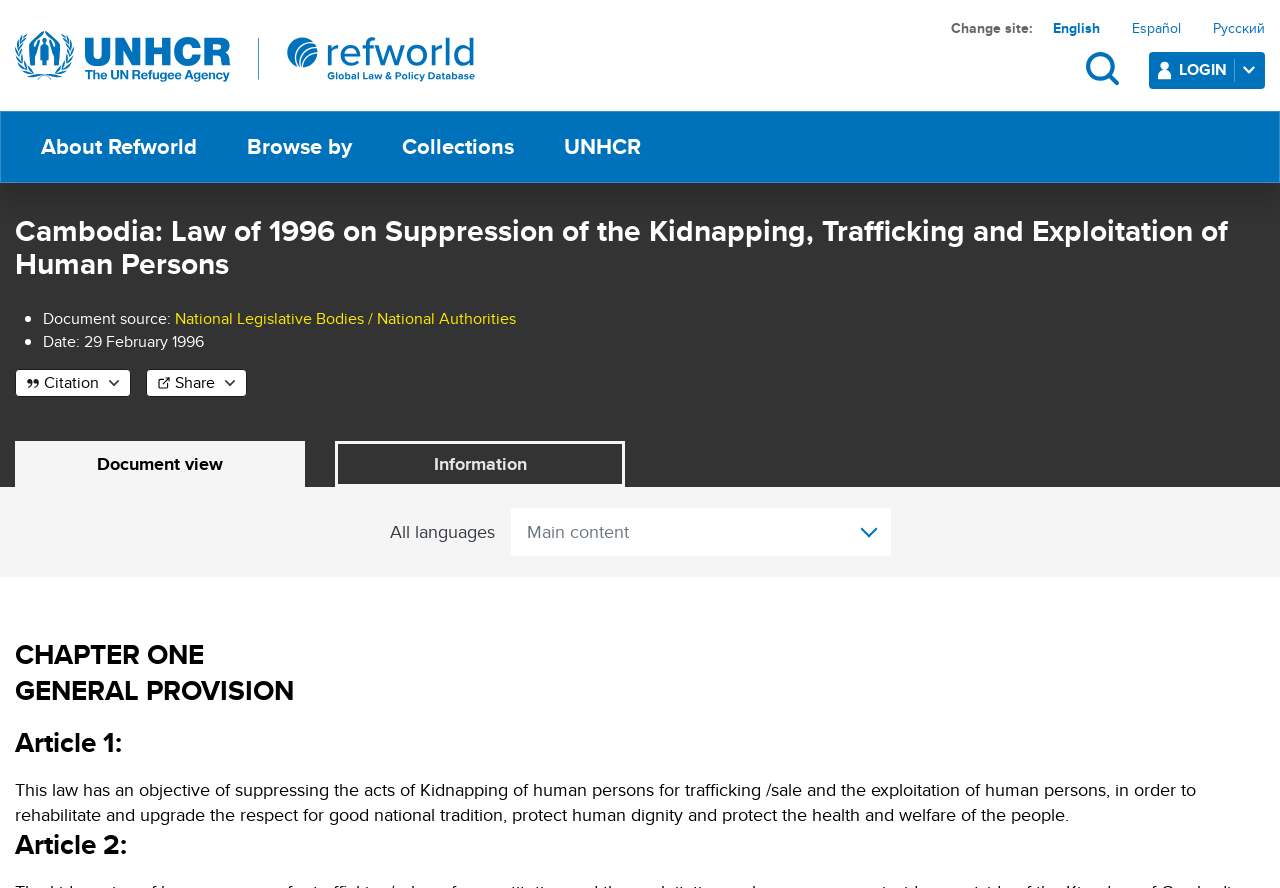Find the bounding box coordinates of the clickable region needed to perform the following instruction: "Go to home page". The coordinates should be provided as four float numbers between 0 and 1, i.e., [left, top, right, bottom].

[0.012, 0.026, 0.371, 0.103]